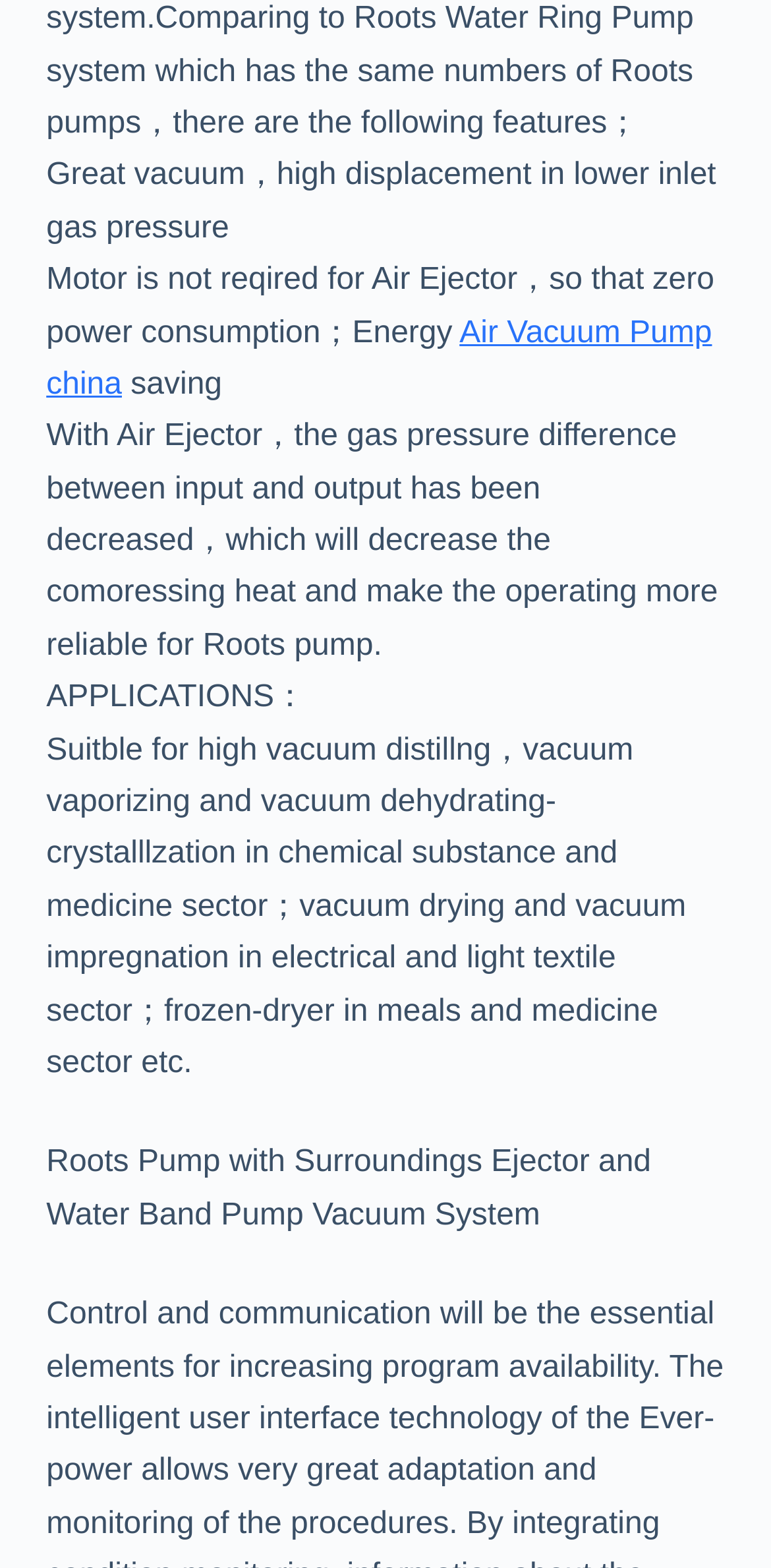Bounding box coordinates are specified in the format (top-left x, top-left y, bottom-right x, bottom-right y). All values are floating point numbers bounded between 0 and 1. Please provide the bounding box coordinate of the region this sentence describes: Air Vacuum Pump china

[0.06, 0.201, 0.923, 0.256]